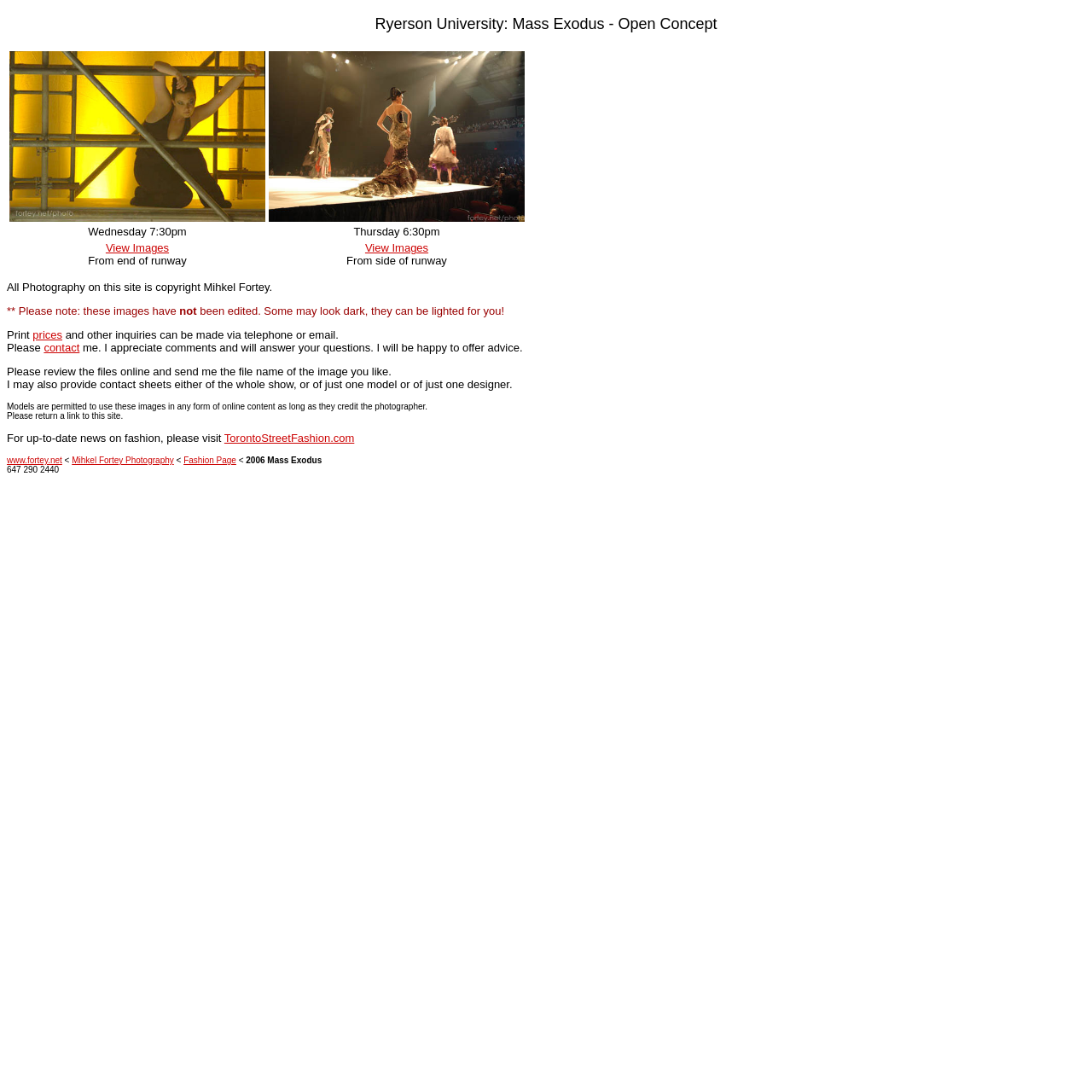Find the bounding box coordinates of the element you need to click on to perform this action: 'Go to Mihkel Fortey Photography'. The coordinates should be represented by four float values between 0 and 1, in the format [left, top, right, bottom].

[0.066, 0.417, 0.159, 0.426]